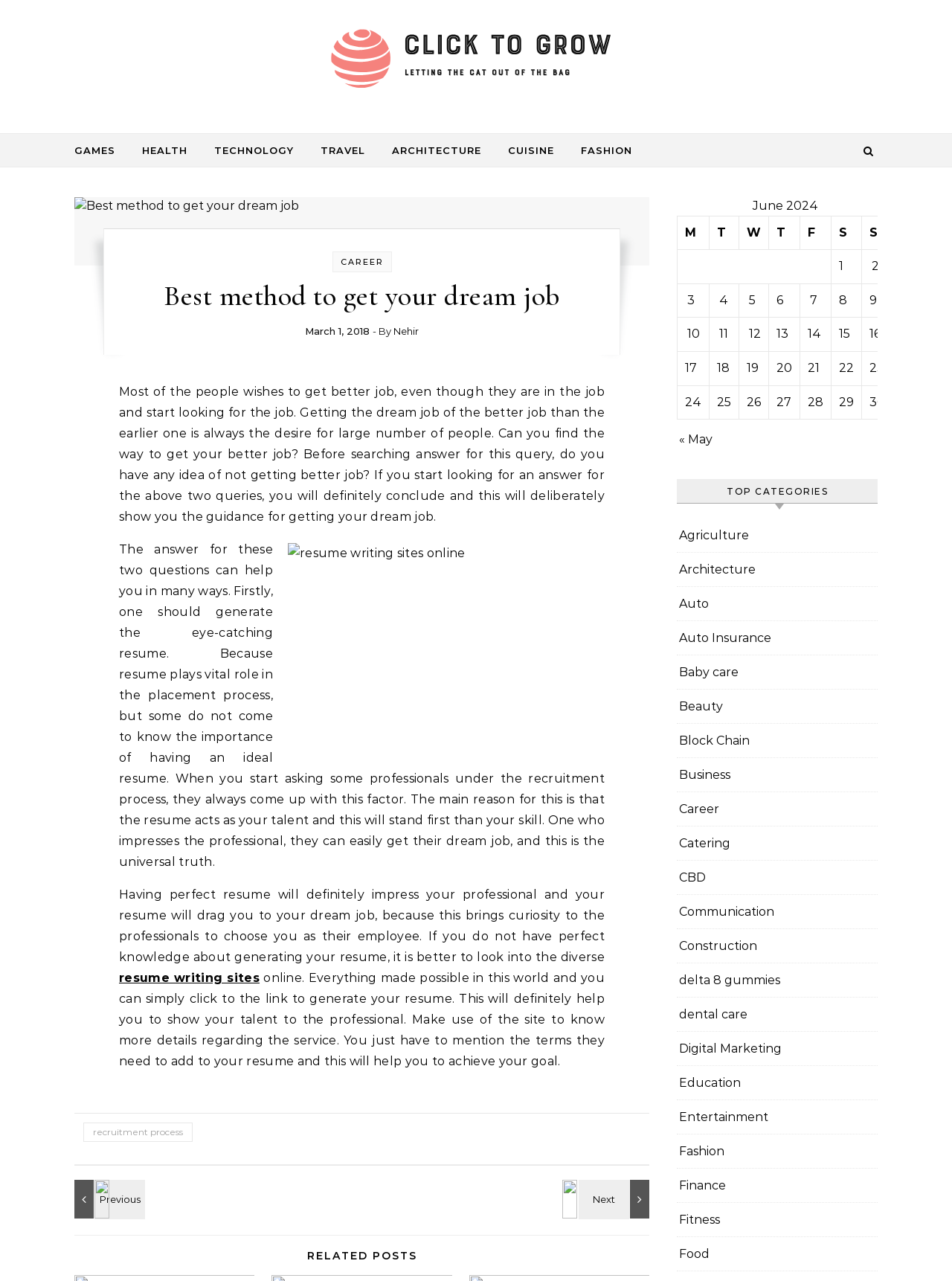What is the recommended action to generate a resume?
Look at the screenshot and provide an in-depth answer.

The article suggests that if one does not have perfect knowledge about generating a resume, it is better to look into diverse resume writing sites online. This implies that the recommended action is to click on the link provided to generate a resume.